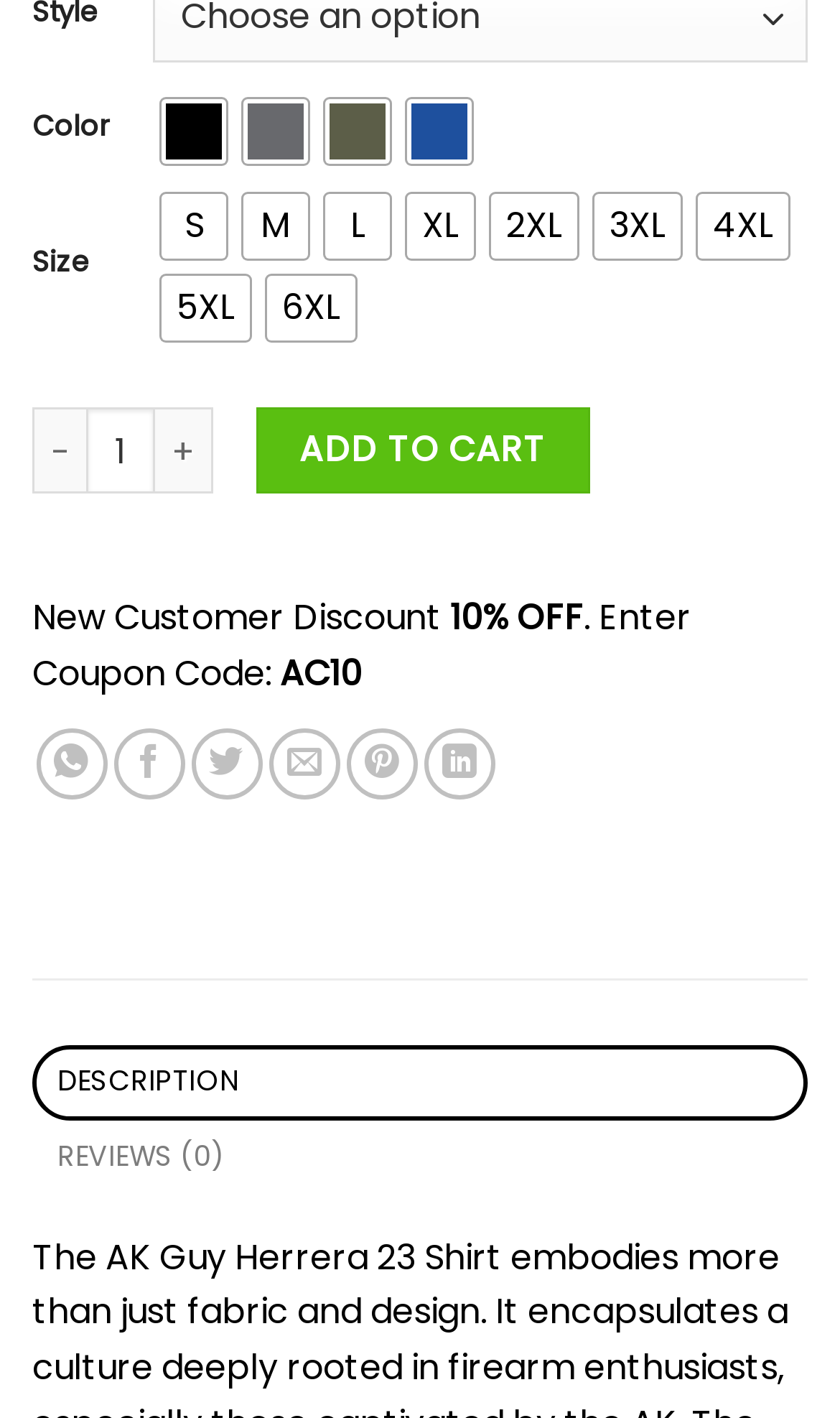Please locate the bounding box coordinates of the element that should be clicked to complete the given instruction: "Select the color".

[0.182, 0.064, 0.962, 0.122]